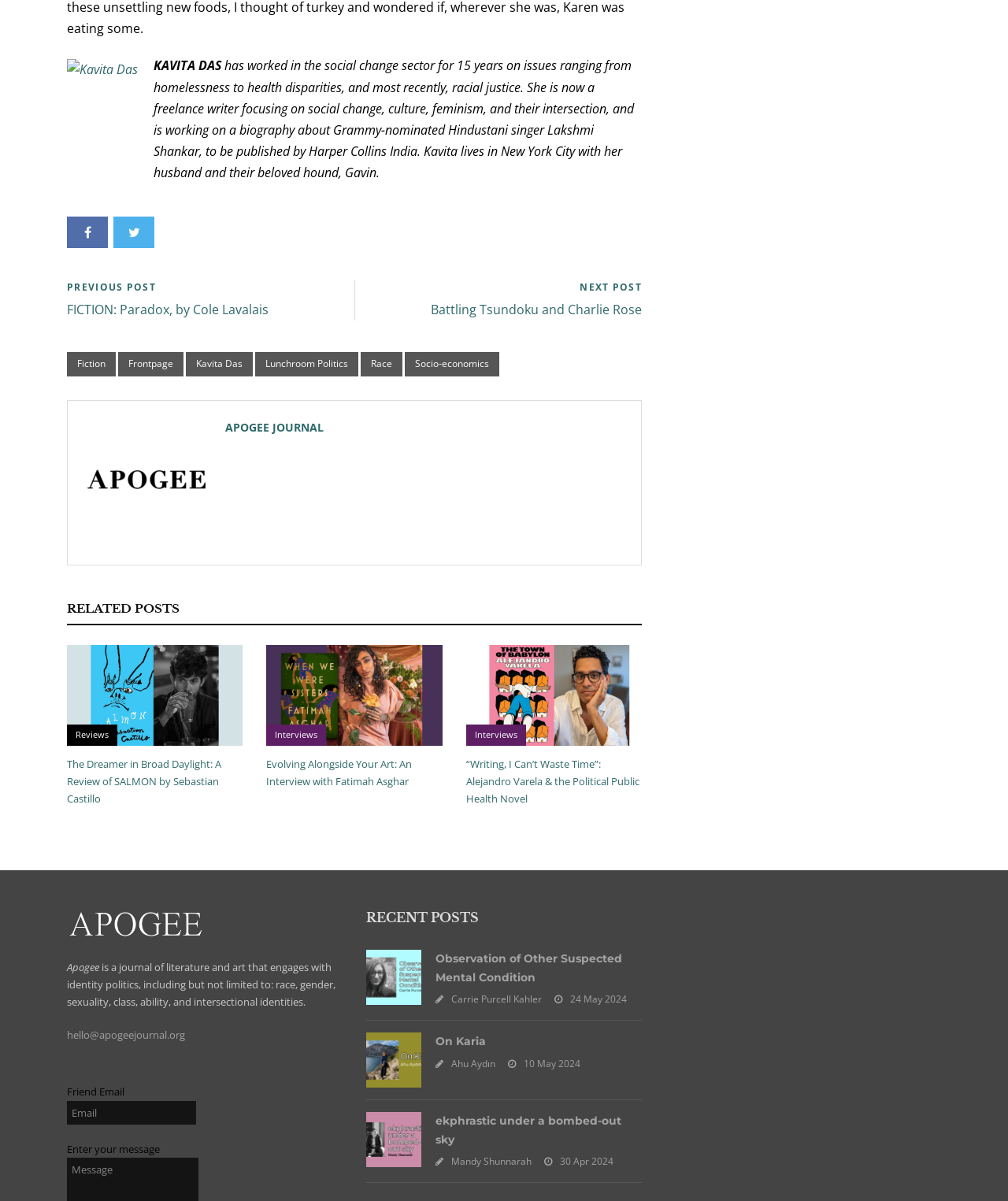Locate the bounding box coordinates of the element's region that should be clicked to carry out the following instruction: "Read the previous post". The coordinates need to be four float numbers between 0 and 1, i.e., [left, top, right, bottom].

[0.066, 0.232, 0.352, 0.265]